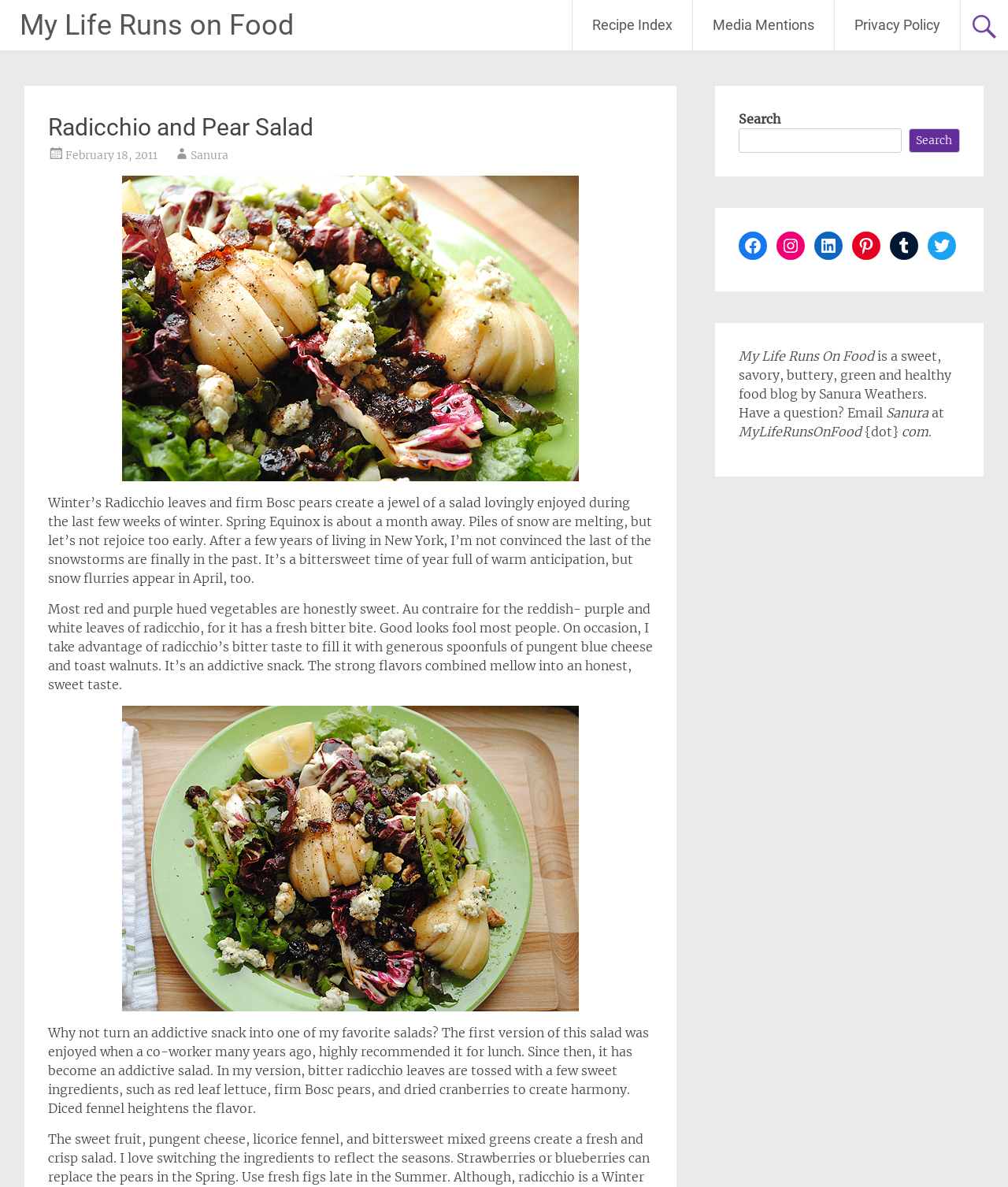Show the bounding box coordinates of the region that should be clicked to follow the instruction: "Check the 'Privacy Policy'."

[0.828, 0.0, 0.952, 0.042]